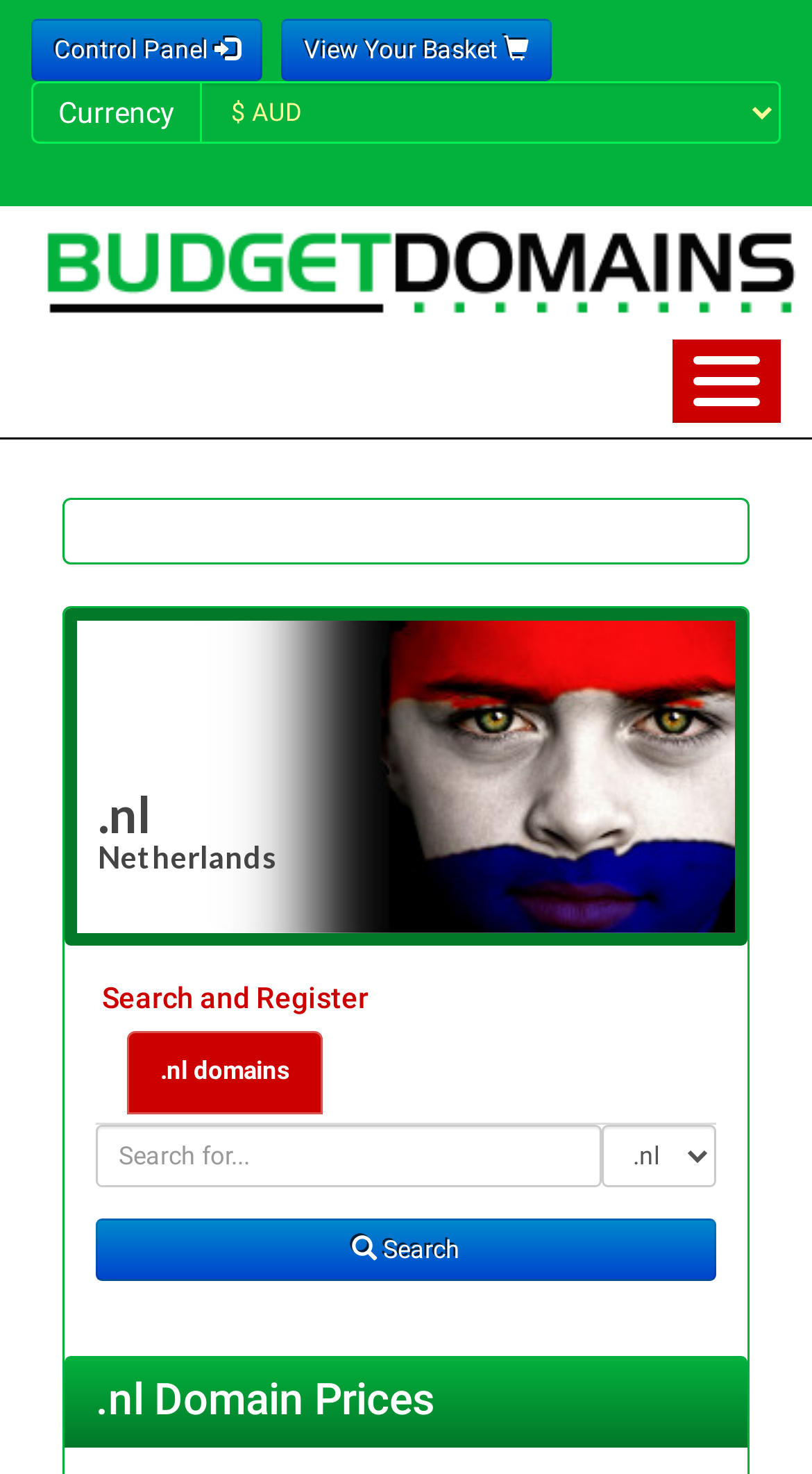With reference to the image, please provide a detailed answer to the following question: What type of domain names may have a higher price?

I found the answer in the '.nl Domain Notes' section, where it says 'The Dutch .nl domain registry may classify some domain names as premium domain names if so classified they will command a higher price.' This suggests that premium domain names may have a higher price.